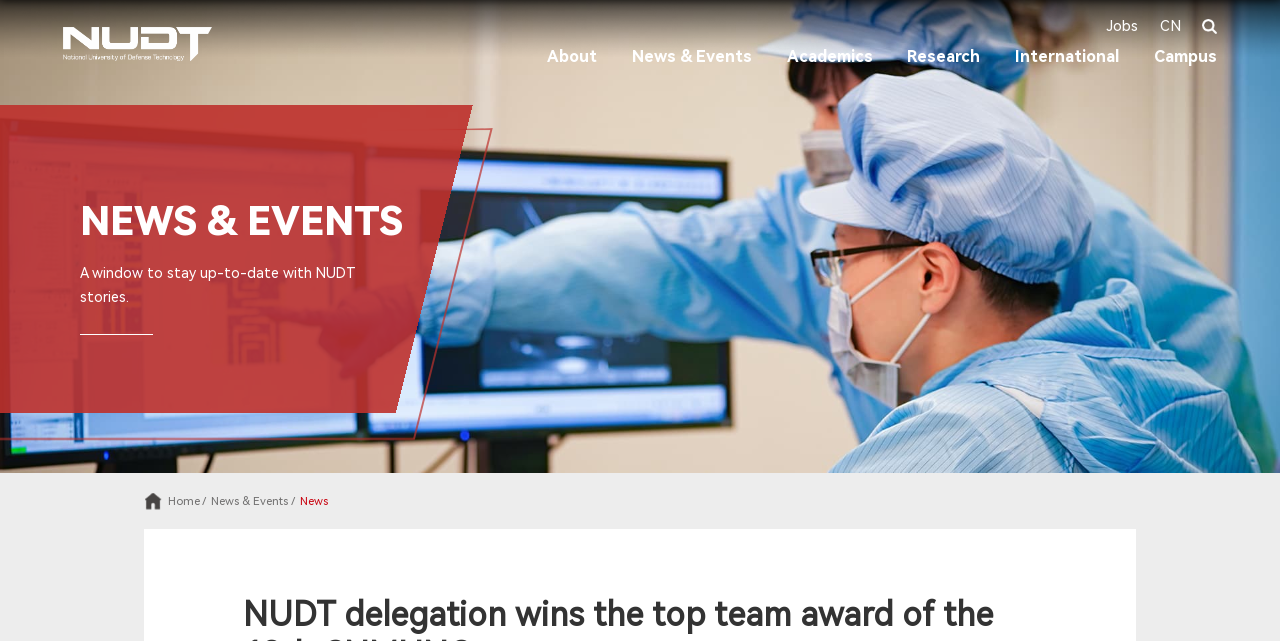With reference to the image, please provide a detailed answer to the following question: What is the purpose of the news section?

The purpose of the news section can be found in the static text below the title 'NEWS & EVENTS', which says 'A window to stay up-to-date with NUDT stories'.